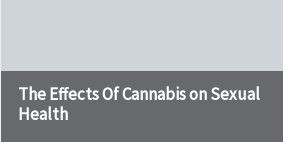Generate an elaborate caption that covers all aspects of the image.

The image features a prominently displayed heading that reads "The Effects Of Cannabis on Sexual Health." This bold title suggests a focus on exploring the relationship between cannabis use and sexual well-being, likely delving into various aspects such as the potential benefits, risks, and scientific insights pertaining to cannabis and its impact on sexual health. The design of the image contrasts a light background with darker text, enhancing readability and drawing attention to the topic. This headline serves as a gateway to information aimed at educating readers about the complexities and implications of cannabis consumption in the context of sexual wellness.